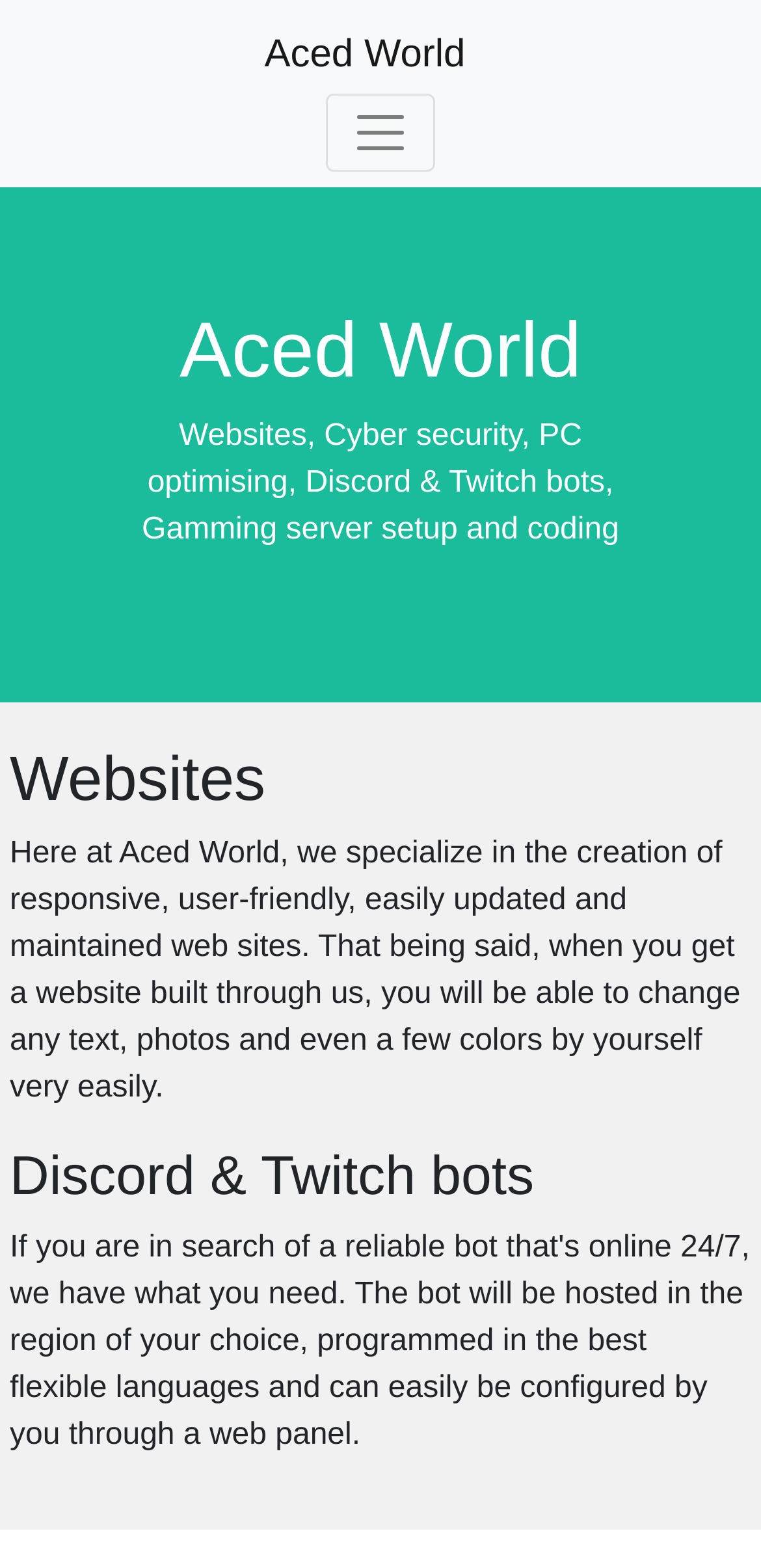What is the focus of Aced World's website creation?
Answer the question with as much detail as possible.

Based on the StaticText element, Aced World specializes in creating responsive, user-friendly, easily updated and maintained web sites.